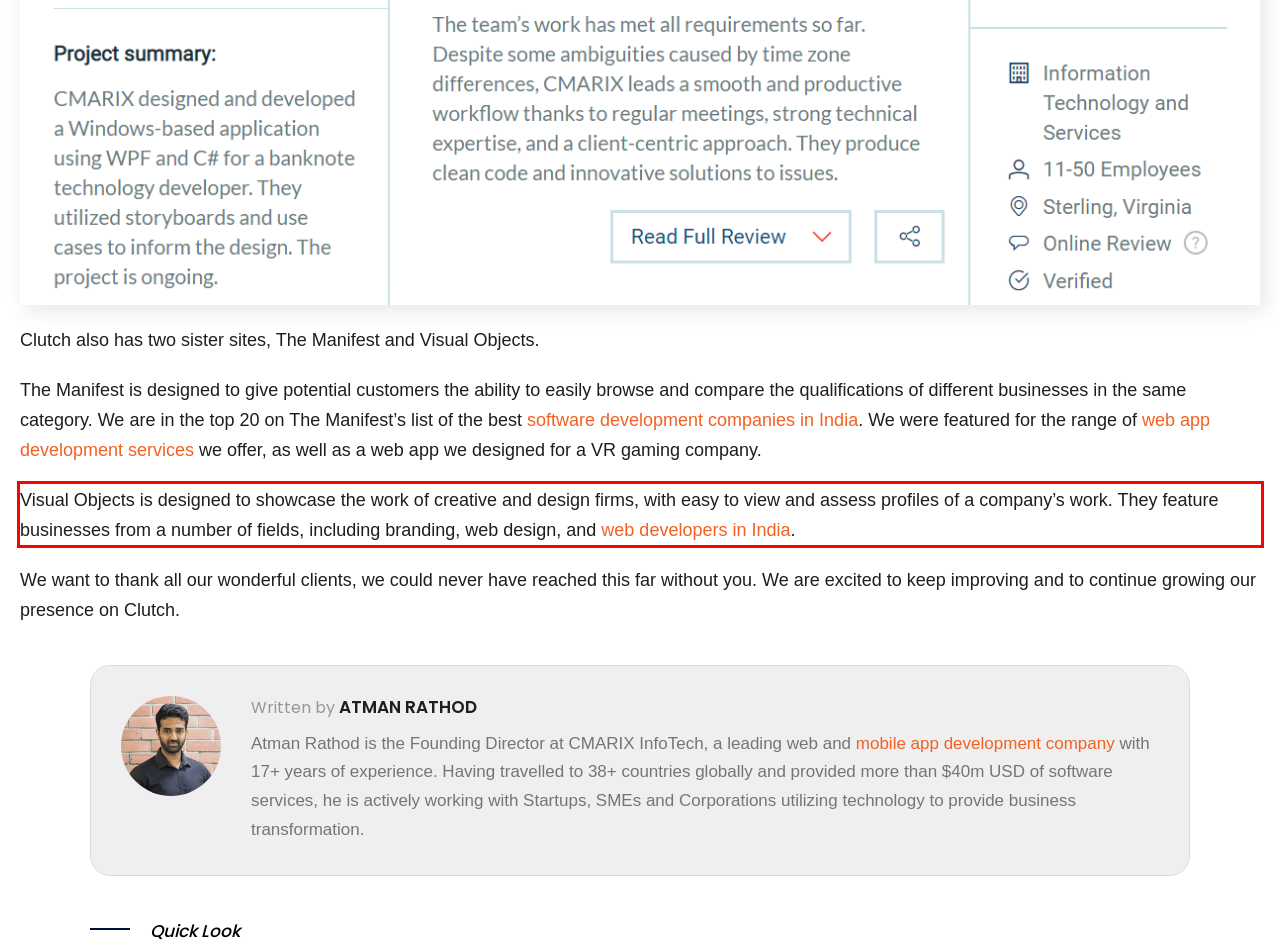Please examine the screenshot of the webpage and read the text present within the red rectangle bounding box.

Visual Objects is designed to showcase the work of creative and design firms, with easy to view and assess profiles of a company’s work. They feature businesses from a number of fields, including branding, web design, and web developers in India.